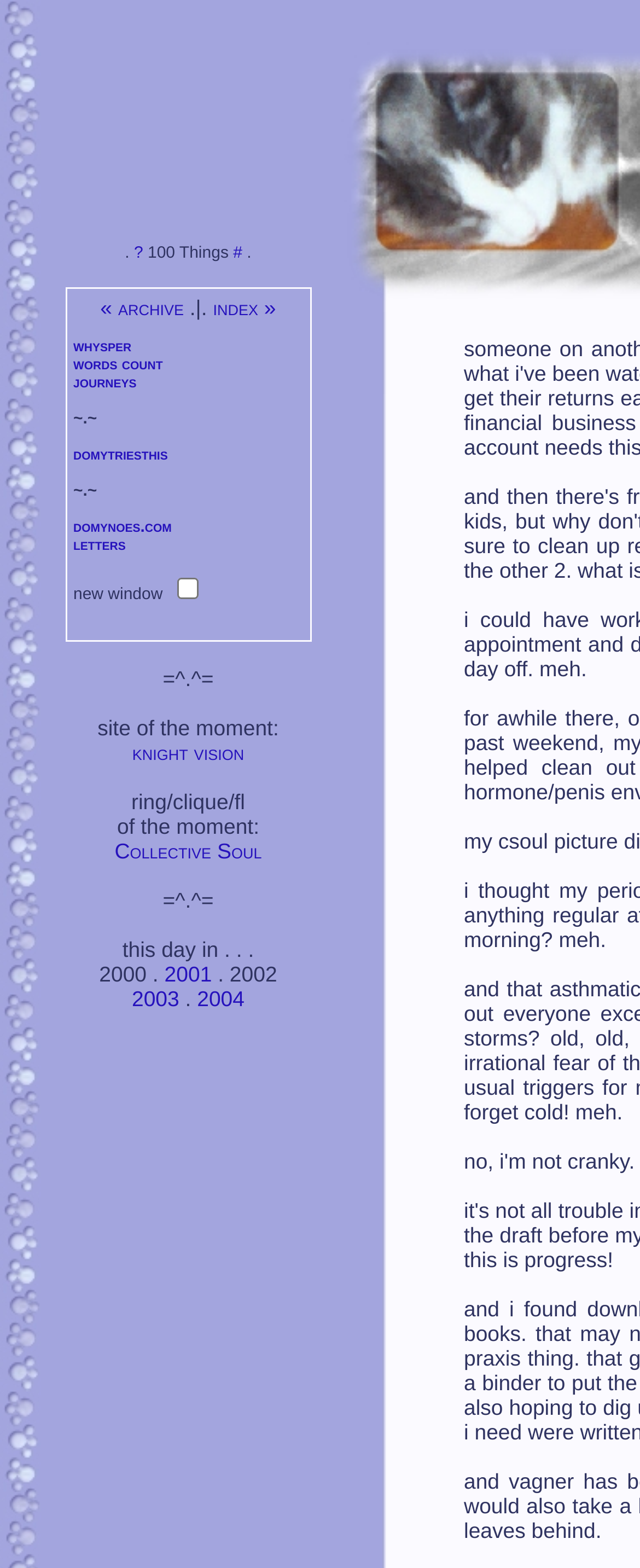Identify the coordinates of the bounding box for the element described below: "name="targetnew"". Return the coordinates as four float numbers between 0 and 1: [left, top, right, bottom].

[0.276, 0.368, 0.309, 0.382]